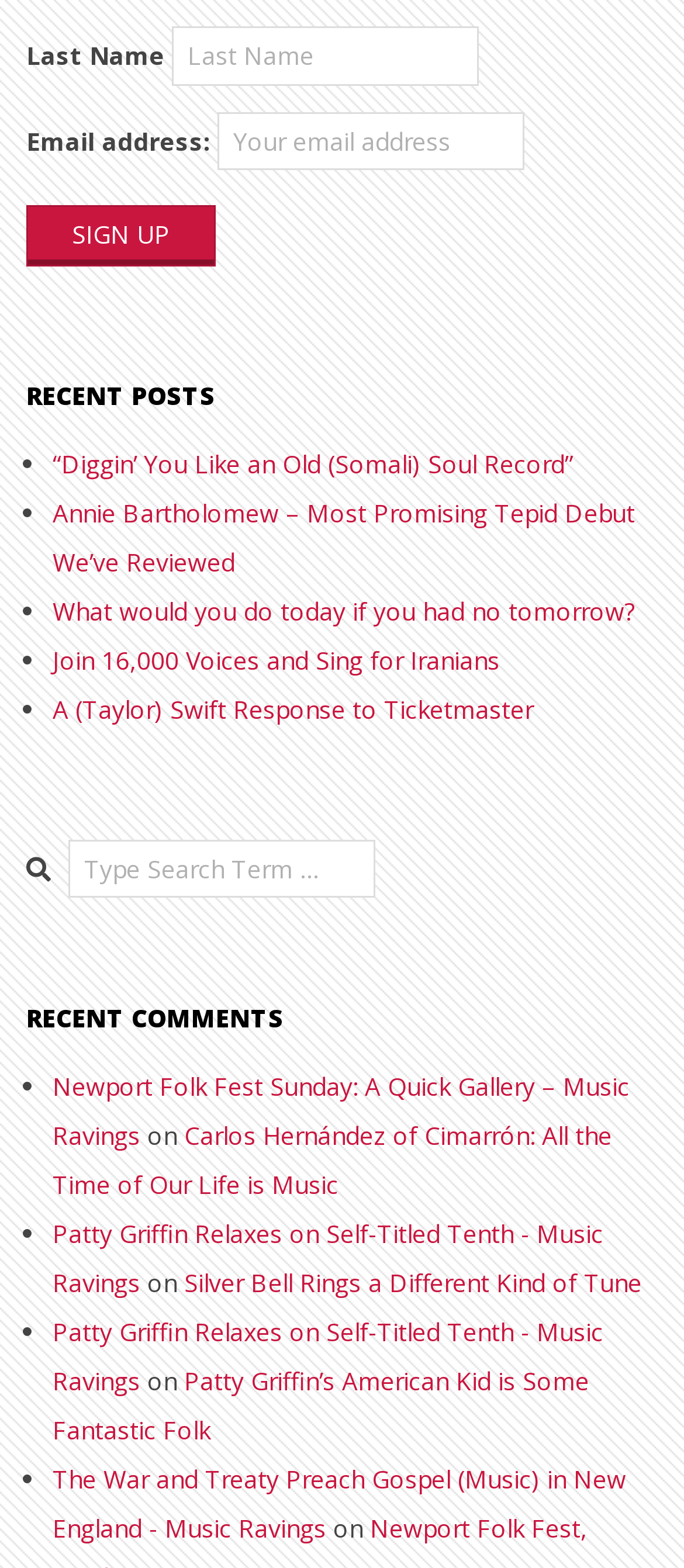Could you highlight the region that needs to be clicked to execute the instruction: "View recent comment 'Newport Folk Fest Sunday: A Quick Gallery – Music Ravings'"?

[0.077, 0.682, 0.921, 0.734]